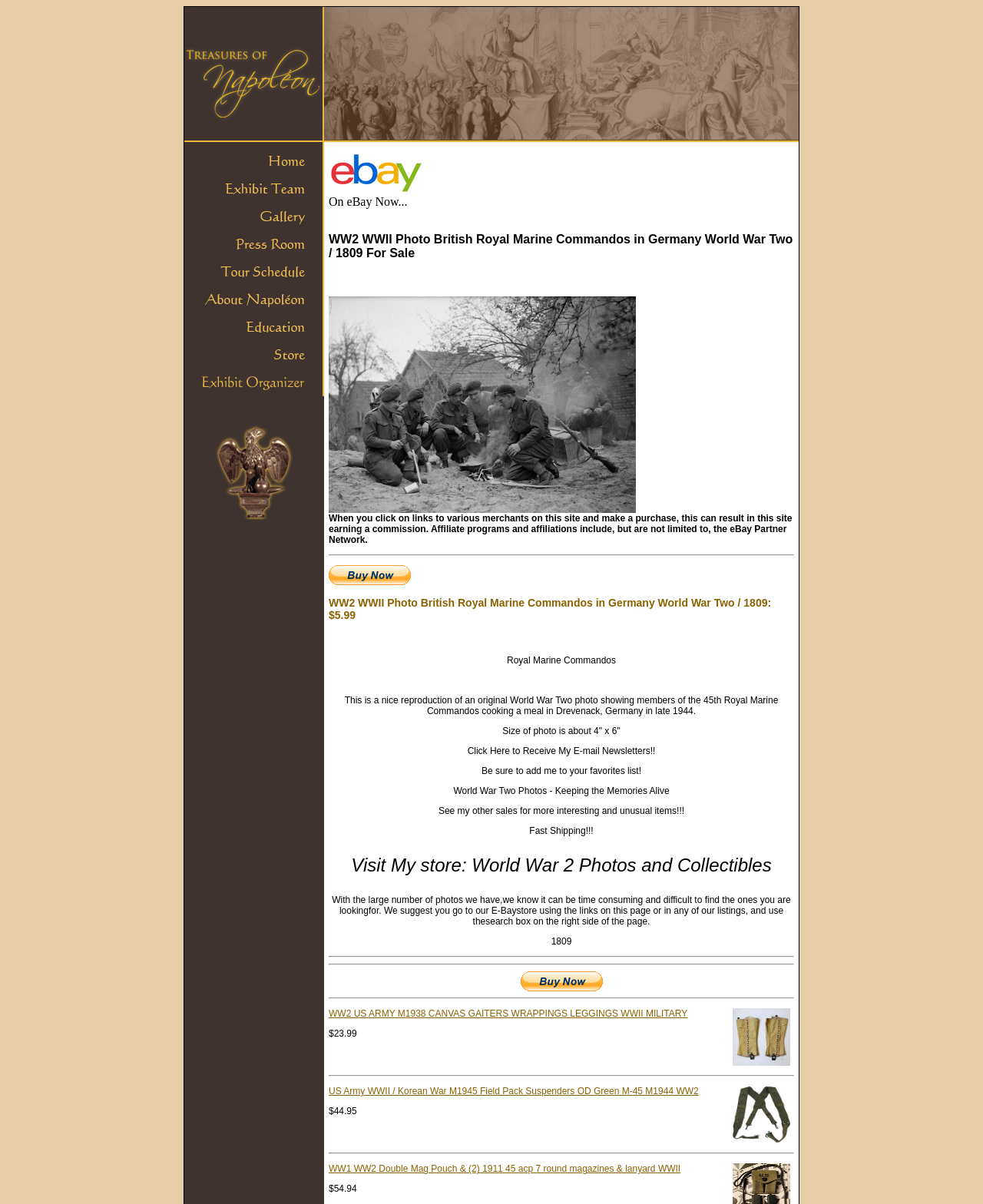How many products are shown on this page?
Provide an in-depth and detailed explanation in response to the question.

I counted the number of product listings on the page, which includes WW2 WWII Photo British Royal Marine Commandos in Germany World War Two / 1809, WW2 US ARMY M1938 CANVAS GAITERS WRAPPINGS LEGGINGS WWII MILITARY, US Army WWII / Korean War M1945 Field Pack Suspenders OD Green M-45 M1944 WW2, WW1 WW2 Double Mag Pouch & (2) 1911 45 acp 7 round magazines & lanyard WWII, and found a total of 5 products.